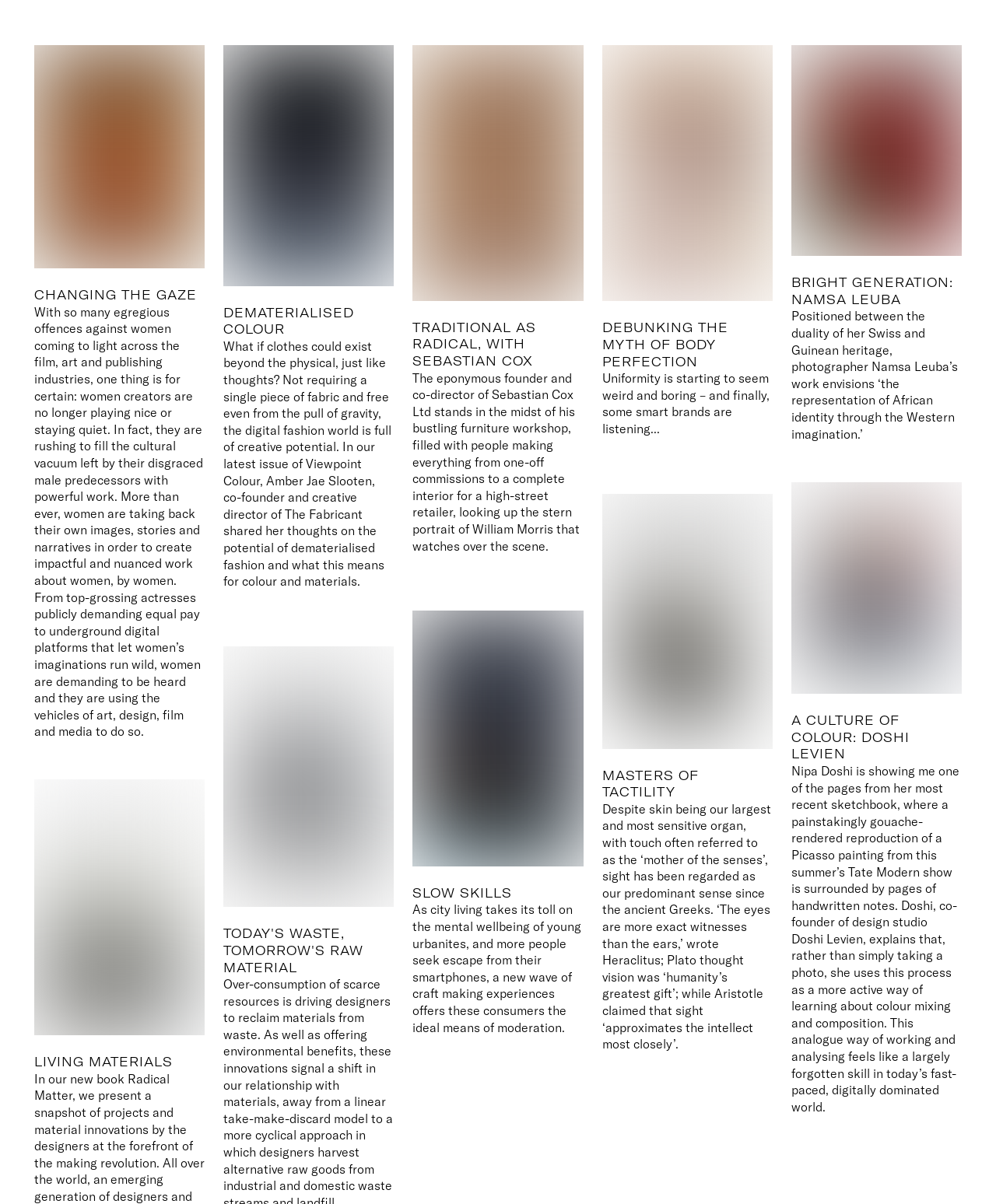How many images are on this webpage?
Based on the visual content, answer with a single word or a brief phrase.

11